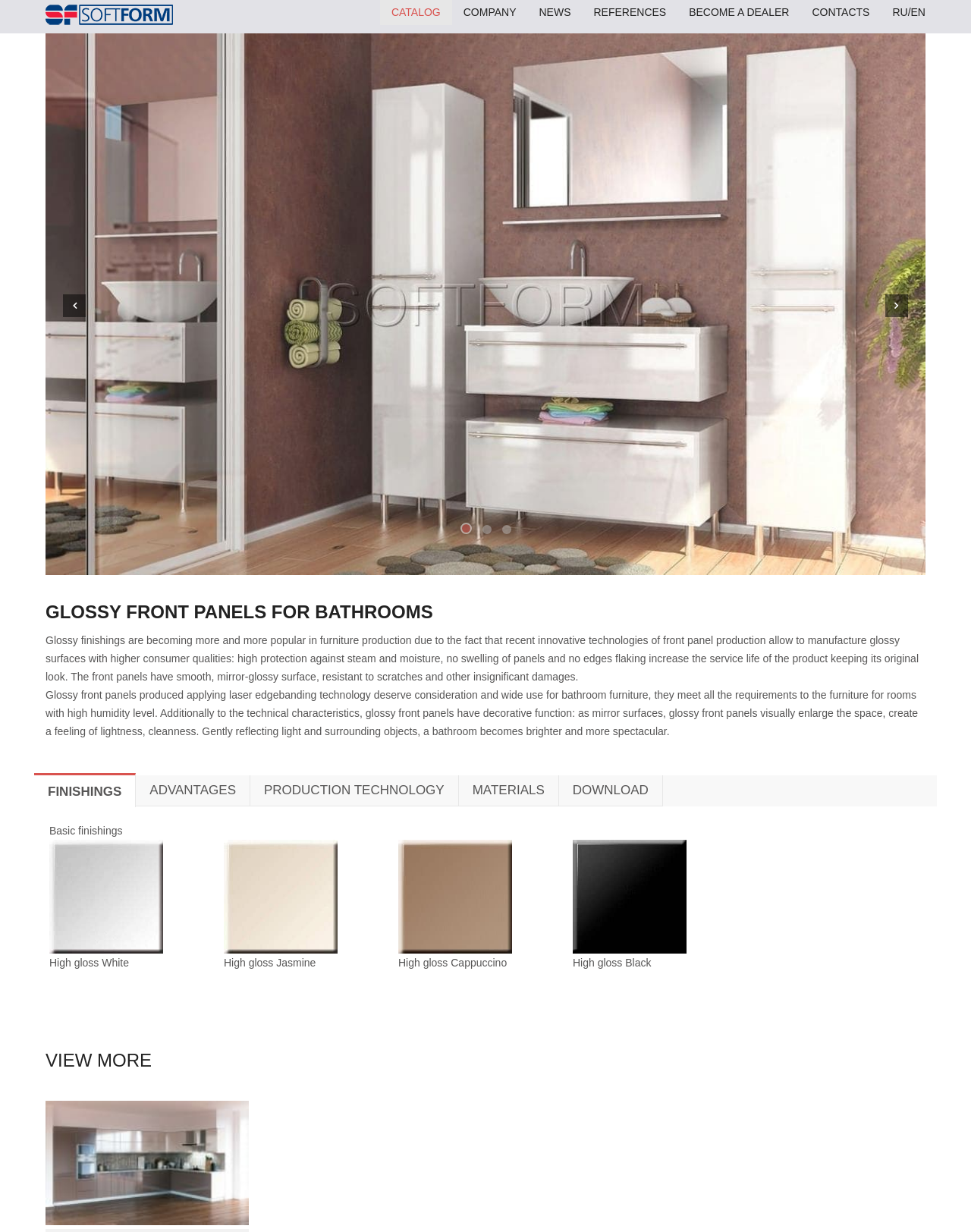Please locate the bounding box coordinates of the element that needs to be clicked to achieve the following instruction: "View 'GLOSSY FRONT PANELS FOR KITCHENS'". The coordinates should be four float numbers between 0 and 1, i.e., [left, top, right, bottom].

[0.047, 0.893, 0.256, 0.998]